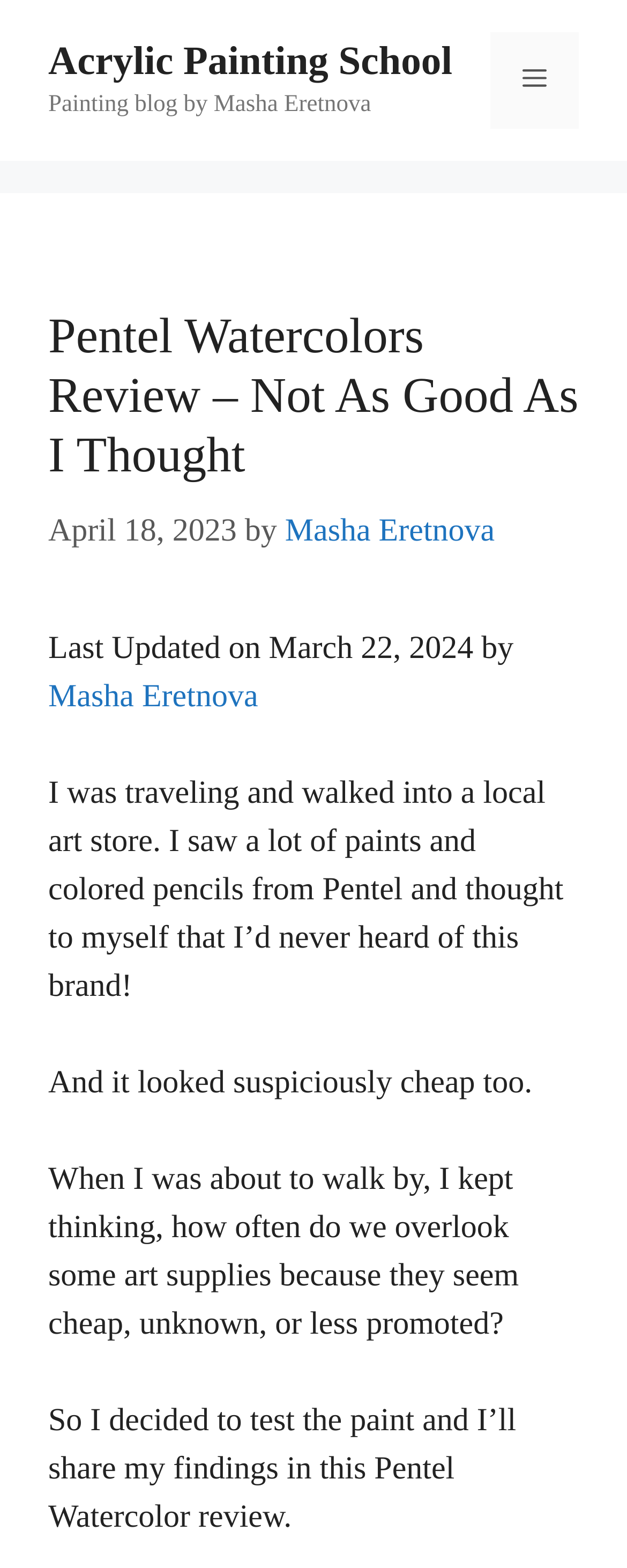Determine the bounding box for the UI element that matches this description: "Menu".

[0.782, 0.021, 0.923, 0.082]